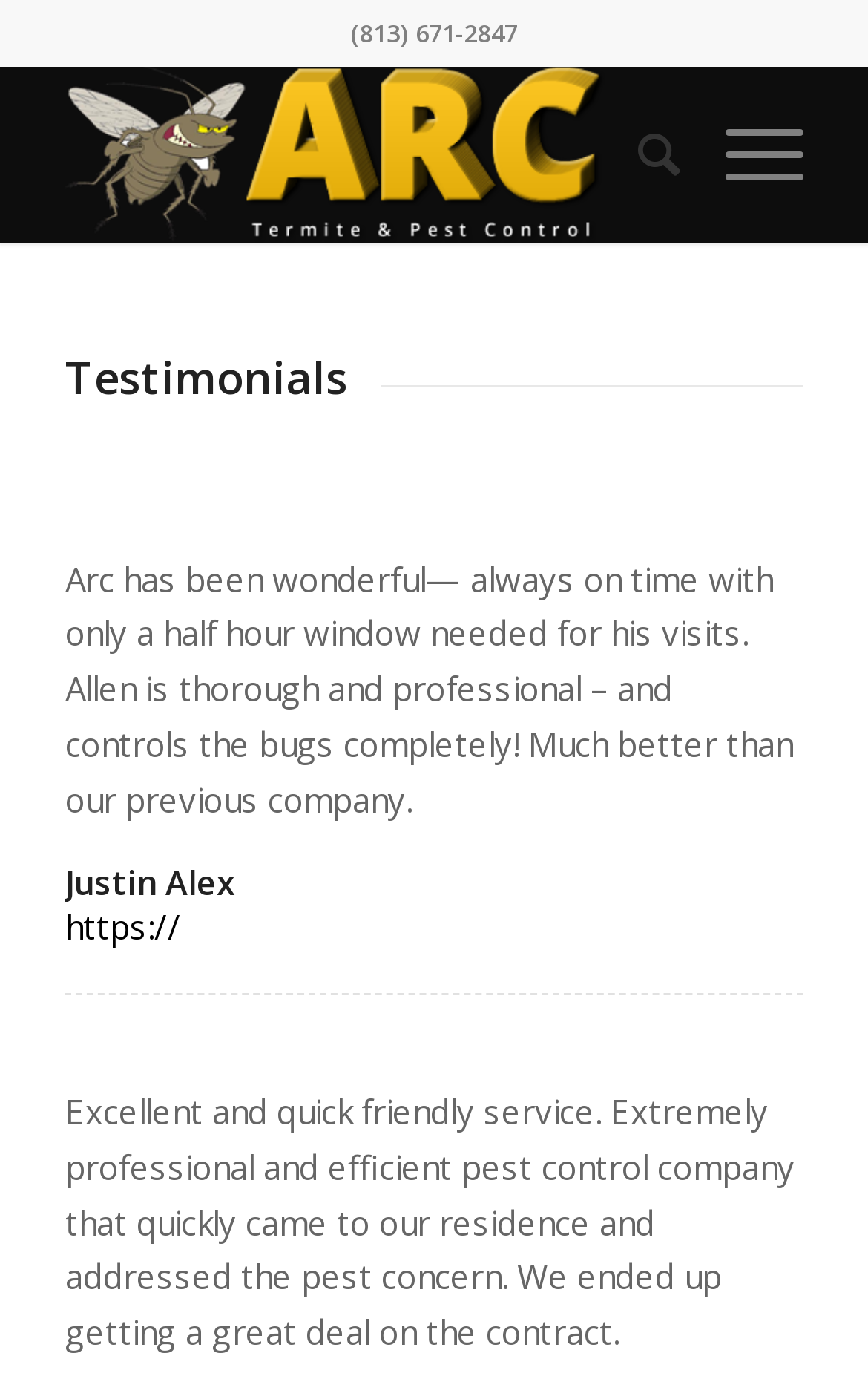Summarize the webpage comprehensively, mentioning all visible components.

The webpage is about testimonials for ARC Termite & Pest Control. At the top, there is a phone number "(813) 671-2847" displayed prominently. Below it, there is a layout table containing a link to the company's name, accompanied by an image of the company's logo. 

To the right of the company's logo, there are two links: "Search" and "Menu". Below these links, there is a heading that reads "Testimonials". 

The main content of the webpage consists of two testimonials. The first testimonial is a lengthy text that praises the company's service, mentioning the technician's professionalism and effectiveness in controlling pests. Below this text, there is the name "Justin Alex", likely the author of the testimonial. Next to the name, there is a link to a website, likely the reviewer's profile or website.

The second testimonial is another lengthy text that praises the company's quick and friendly service, mentioning the professionalism and efficiency of the pest control company. This testimonial takes up most of the bottom half of the webpage.